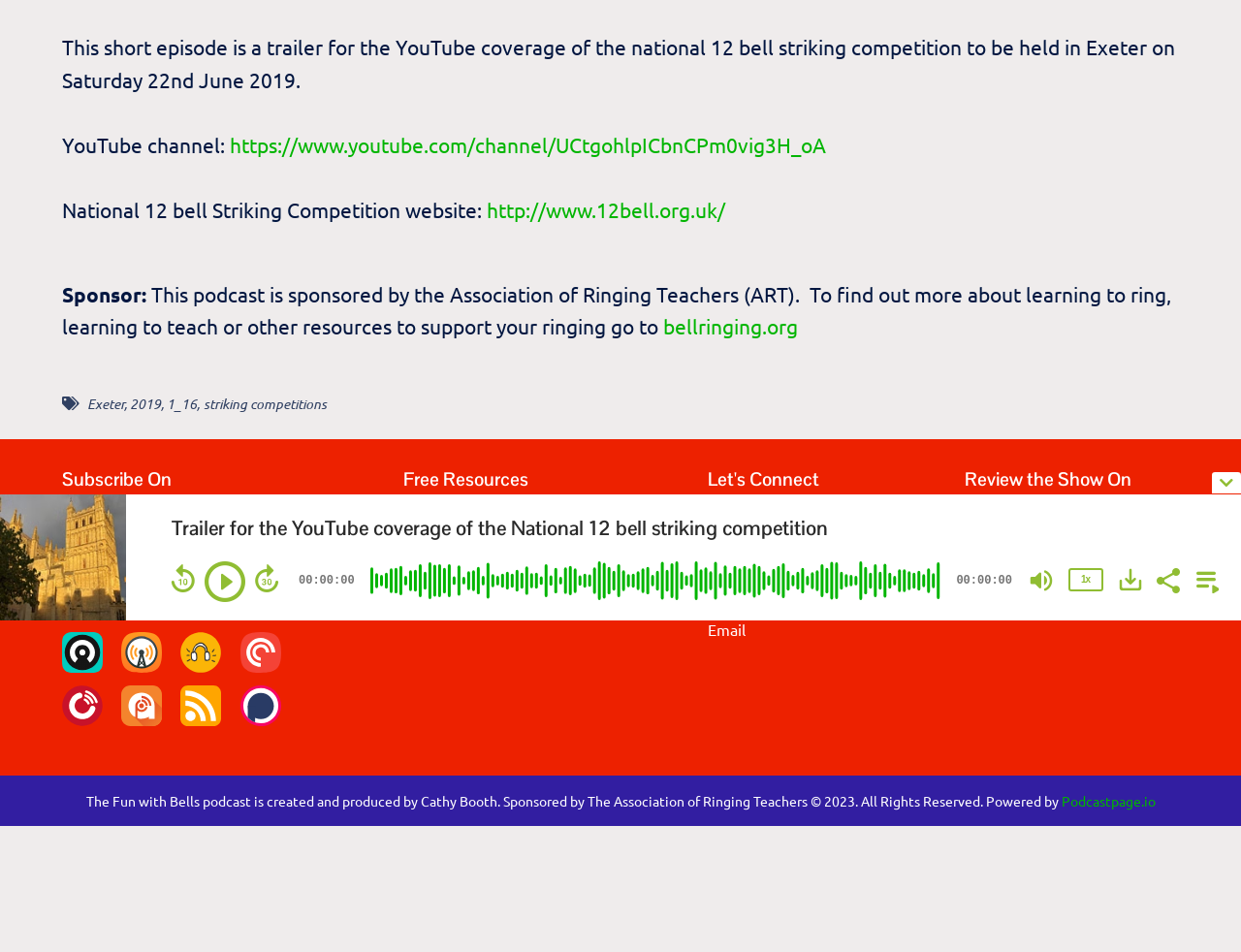Identify the bounding box for the element characterized by the following description: "title="Overcast"".

[0.098, 0.689, 0.131, 0.71]